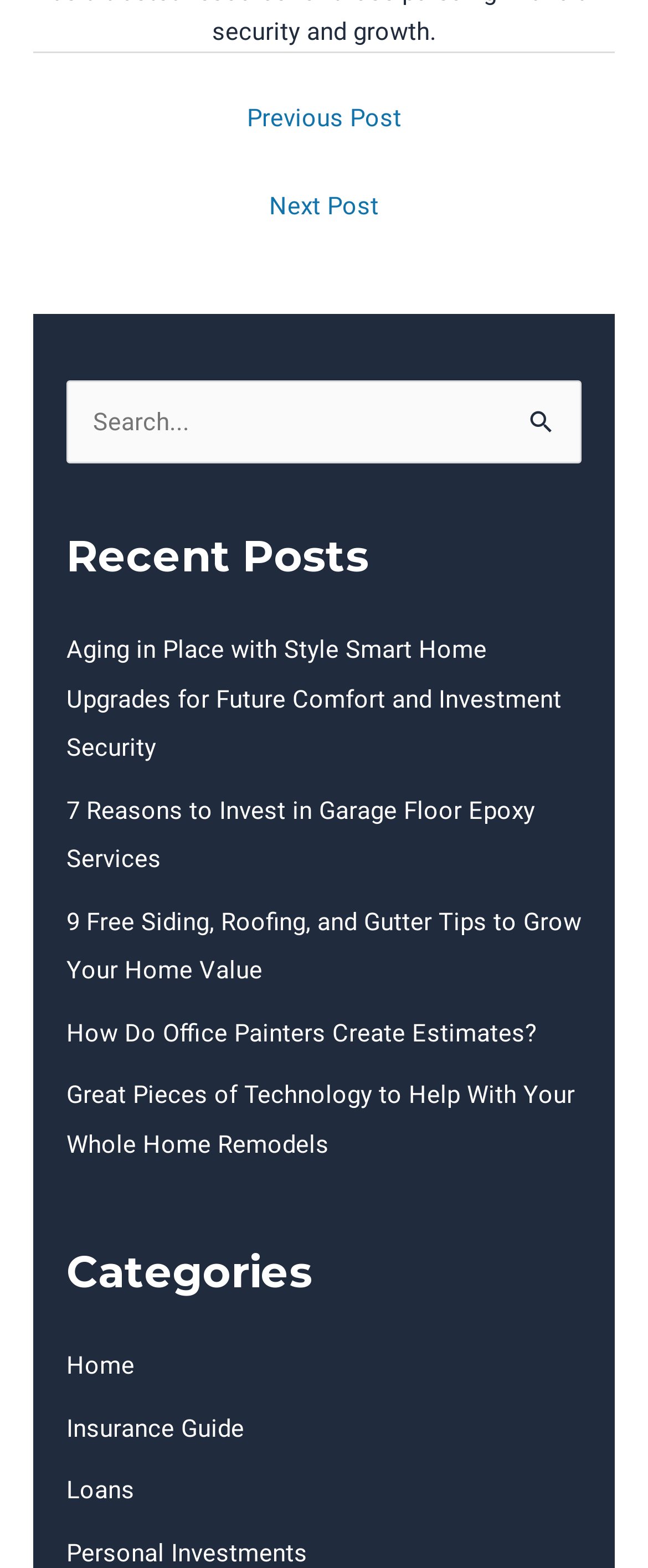Identify the bounding box of the UI element that matches this description: "Insurance Guide".

[0.103, 0.901, 0.377, 0.92]